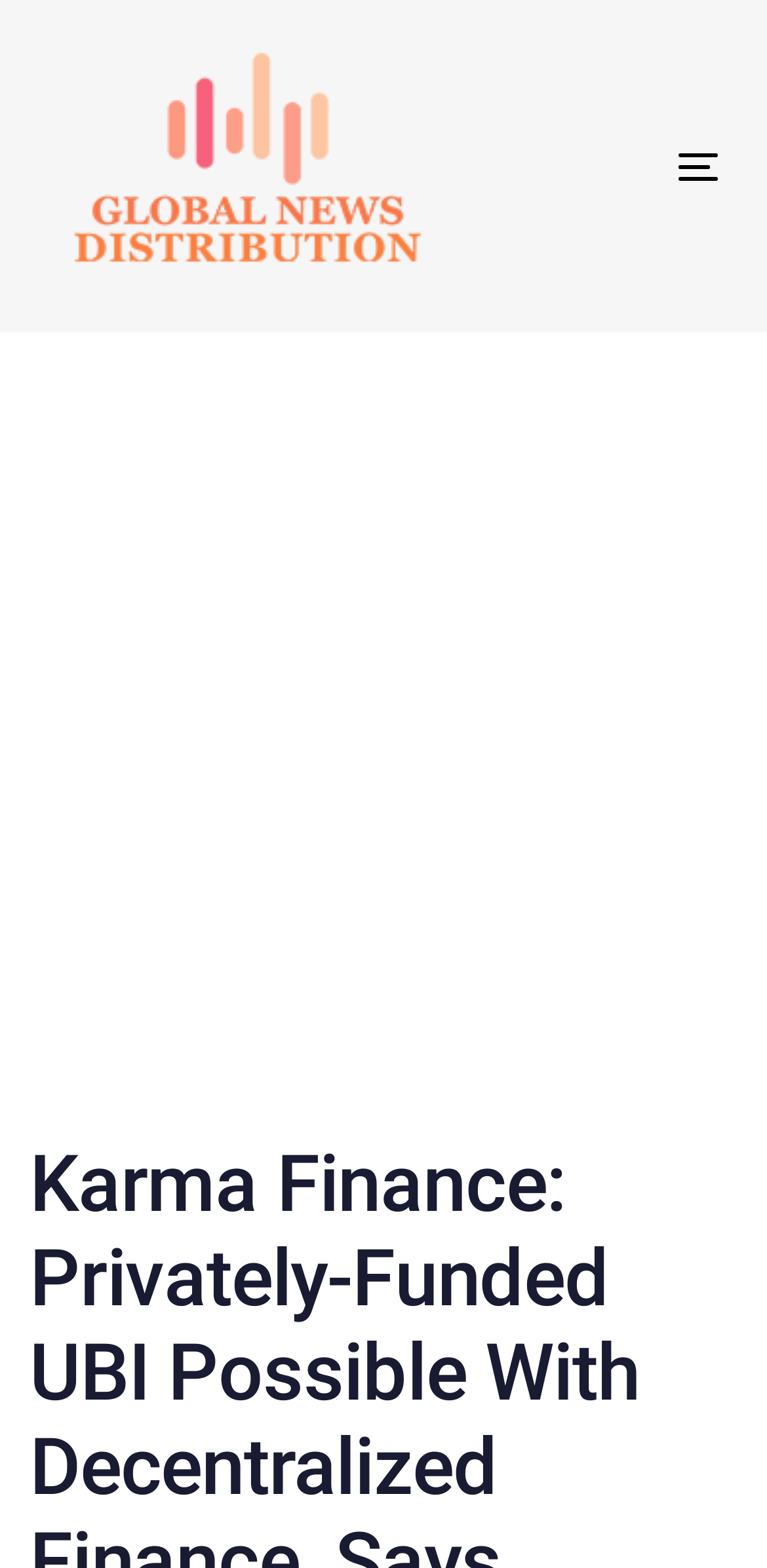Using the webpage screenshot and the element description Toggle navigation, determine the bounding box coordinates. Specify the coordinates in the format (top-left x, top-left y, bottom-right x, bottom-right y) with values ranging from 0 to 1.

[0.645, 0.097, 0.936, 0.115]